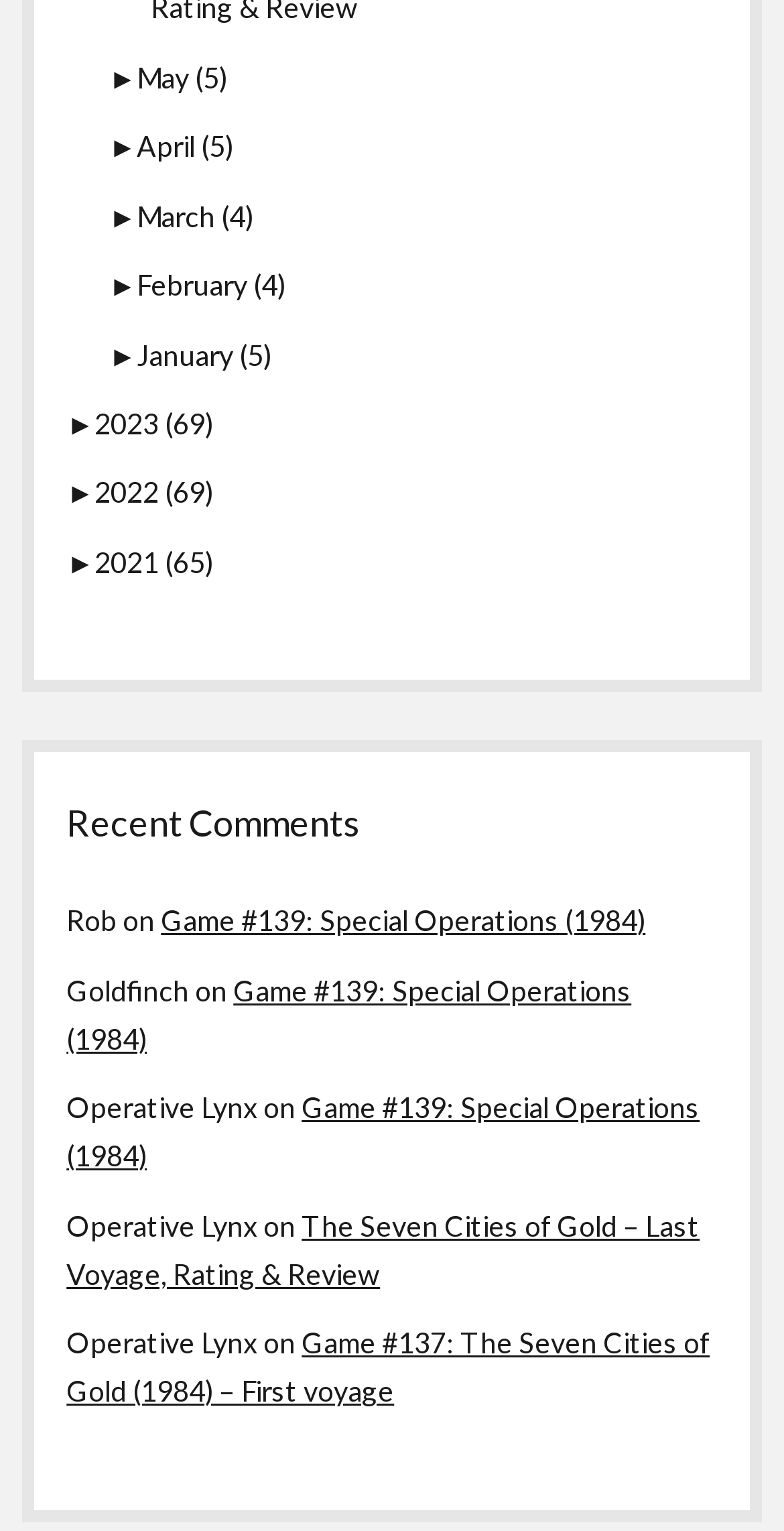Please identify the bounding box coordinates of the region to click in order to complete the given instruction: "Go to 2023 comments". The coordinates should be four float numbers between 0 and 1, i.e., [left, top, right, bottom].

[0.12, 0.265, 0.272, 0.288]